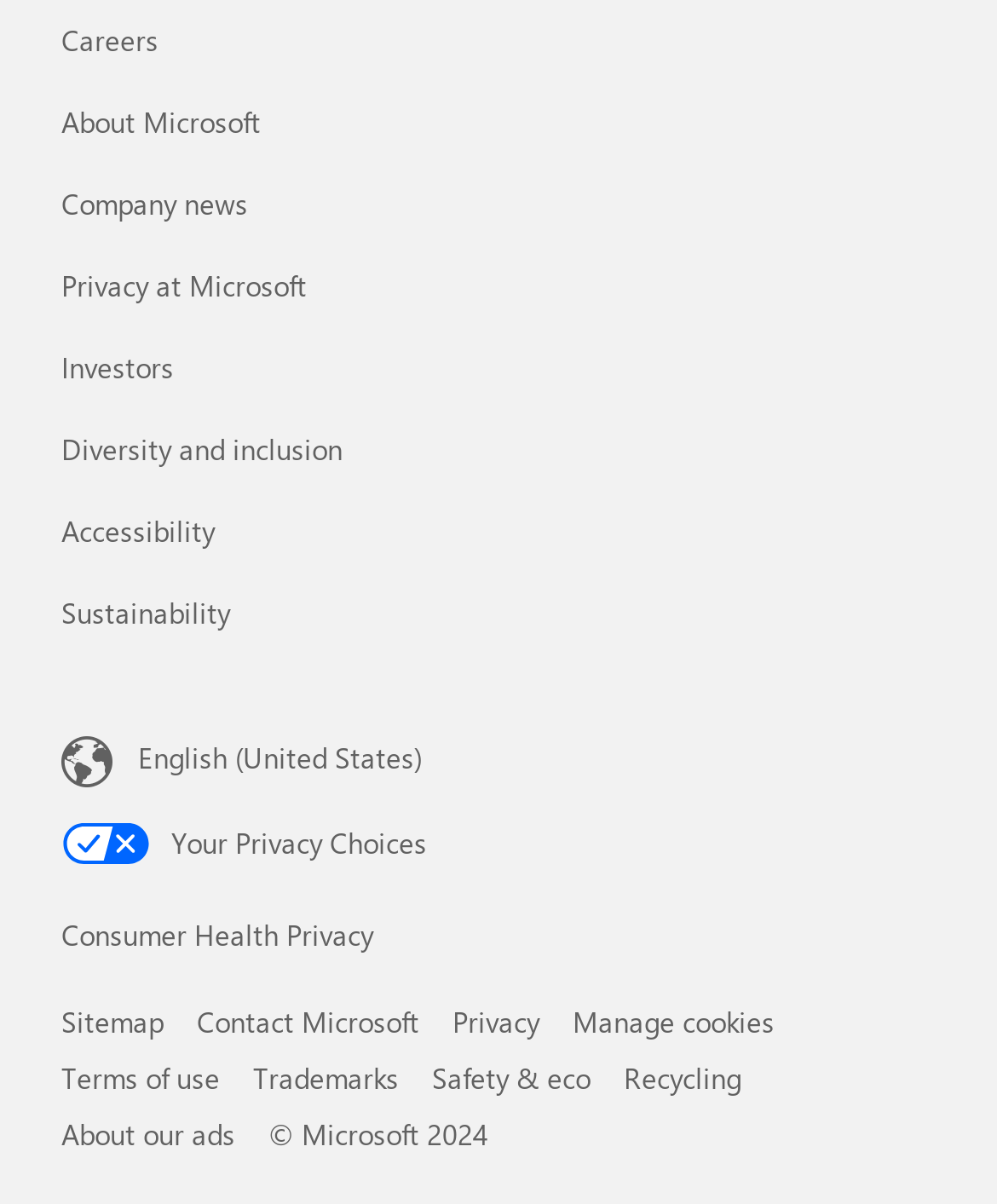Please identify the bounding box coordinates for the region that you need to click to follow this instruction: "Contact Microsoft".

[0.197, 0.833, 0.421, 0.864]